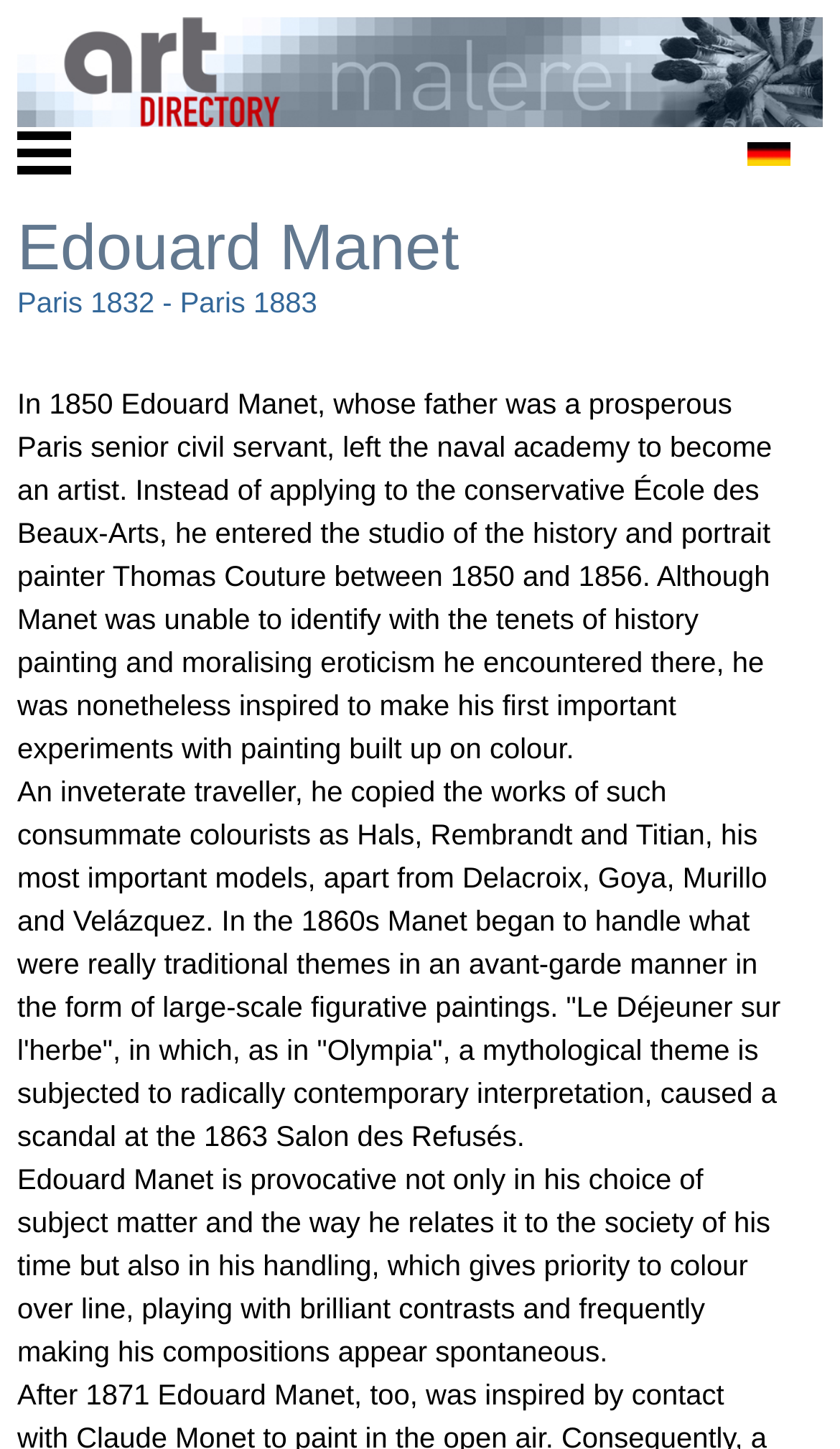What was Edouard Manet's approach to painting?
Examine the screenshot and reply with a single word or phrase.

Prioritizing color over line